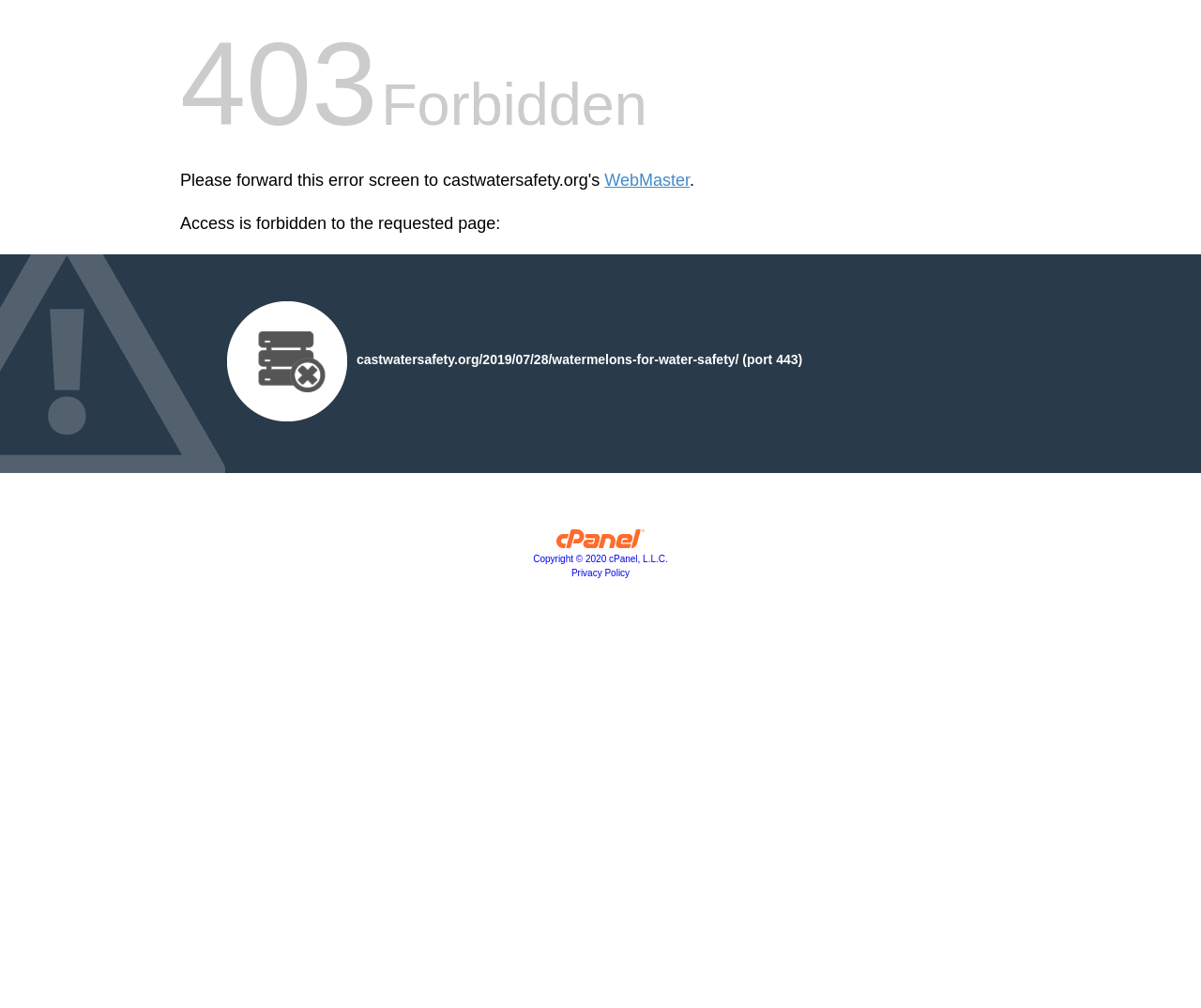Answer in one word or a short phrase: 
What is the URL of the requested page?

castwatersafety.org/2019/07/28/watermelons-for-water-safety/